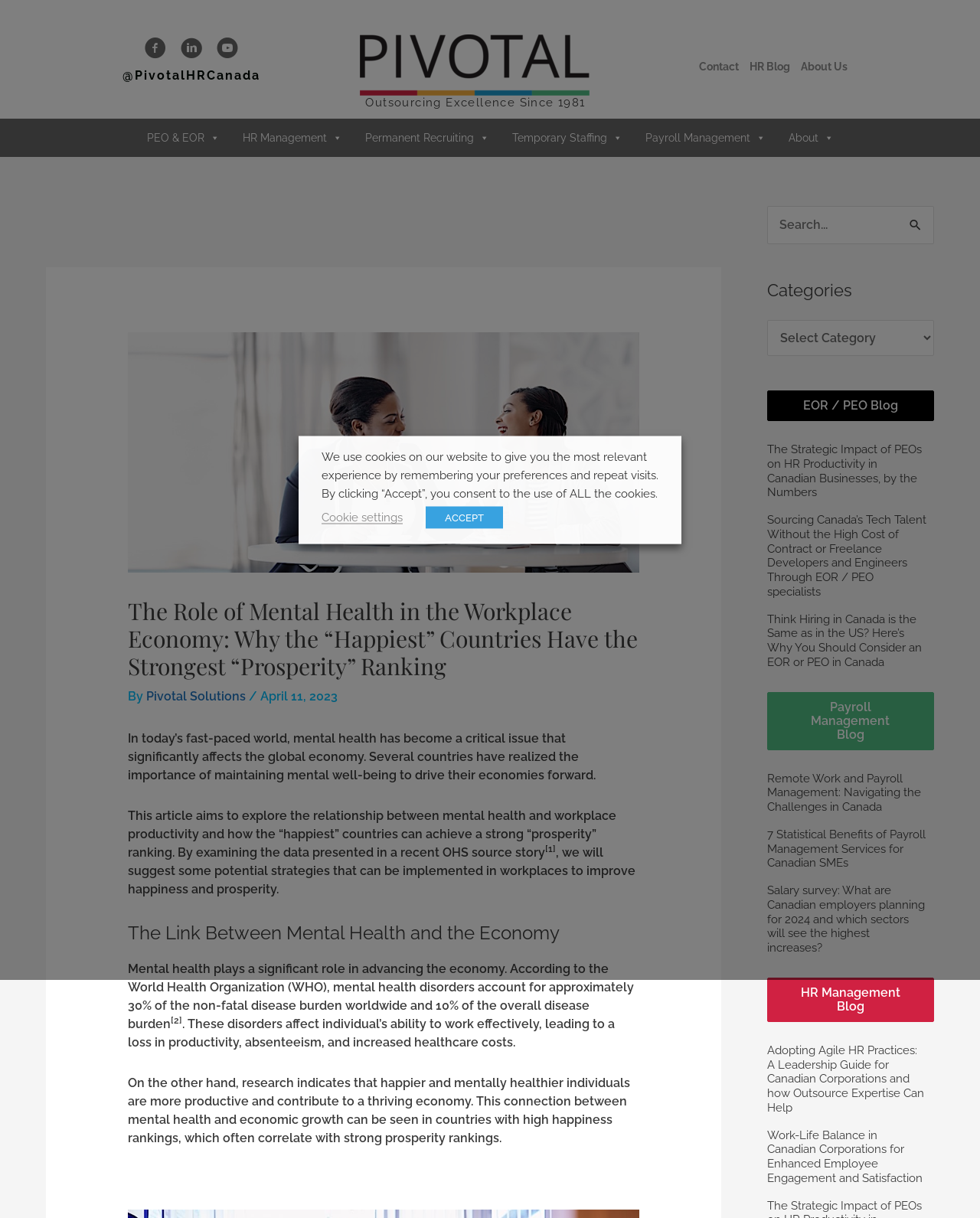What is the company name mentioned on the webpage?
Refer to the image and provide a detailed answer to the question.

The company name is mentioned on the top left corner of the webpage, where it says '@PivotalHRCanada'.